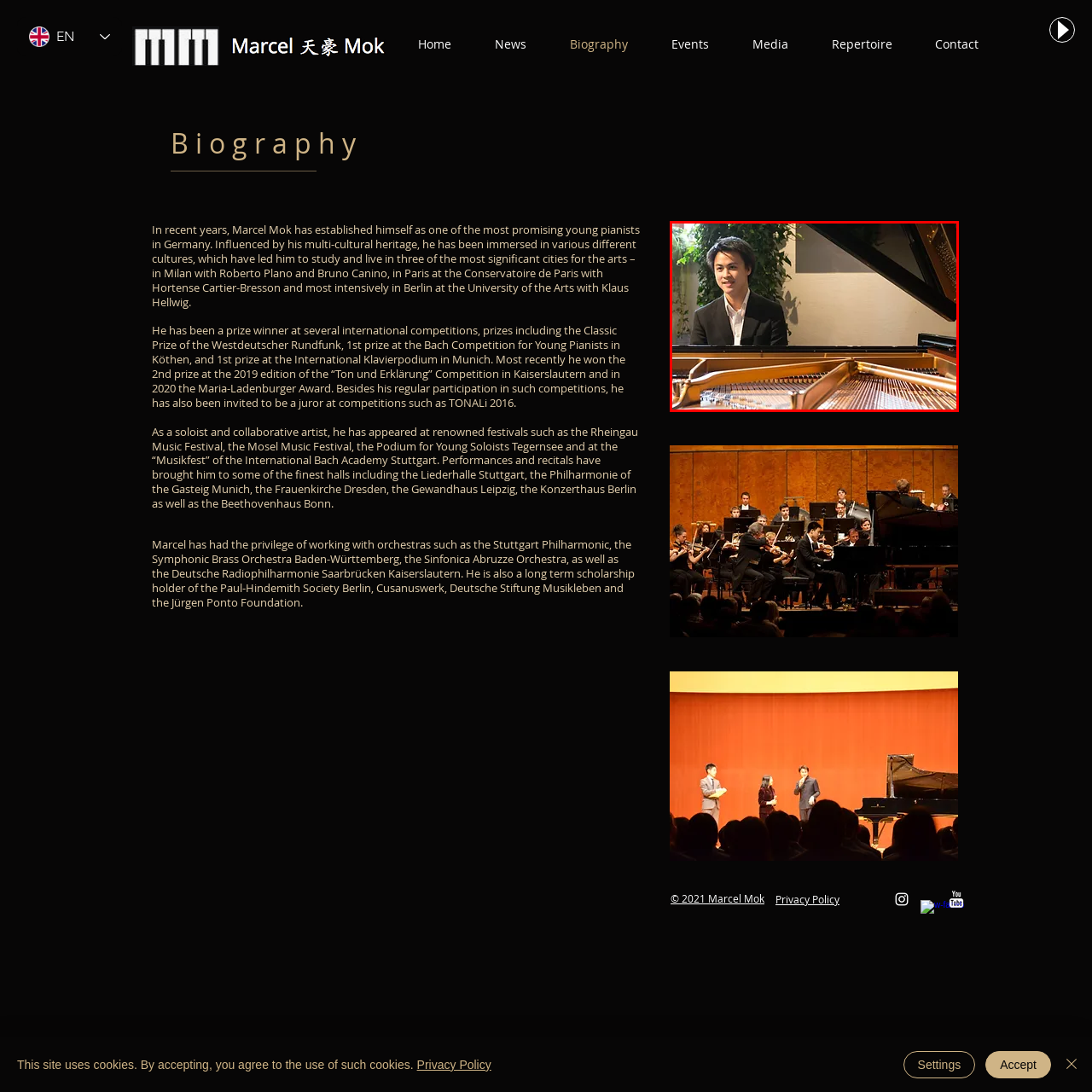Create a detailed description of the image enclosed by the red bounding box.

The image features a young pianist, Marcel Mok, captured while playing a grand piano. He is dressed in a formal black suit and appears focused and relaxed, with a gentle smile on his face. The grand piano, viewed from an angle that showcases its intricate interior and polished surface, emphasizes the elegance and craftsmanship of the instrument. Natural light streams in from a nearby window, illuminating the scene and highlighting the lush green plants in the background, creating an inviting and artistic atmosphere. This moment showcases Marcel's passion for music and his role as an accomplished artist in the world of classical piano performance.